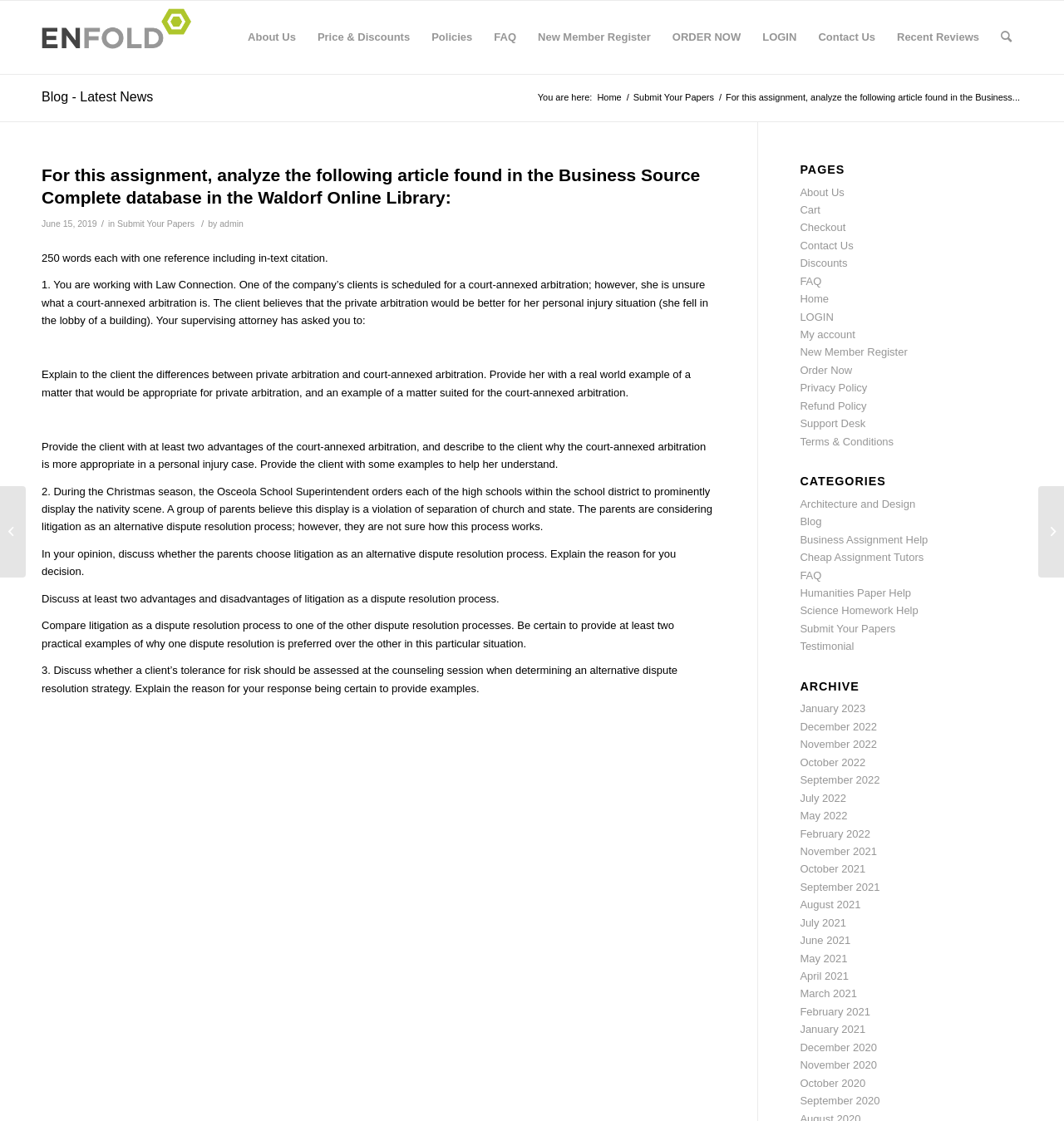How many words are required for each answer?
Please answer the question with as much detail and depth as you can.

The article specifies that each answer should be 250 words, including one reference with in-text citation.